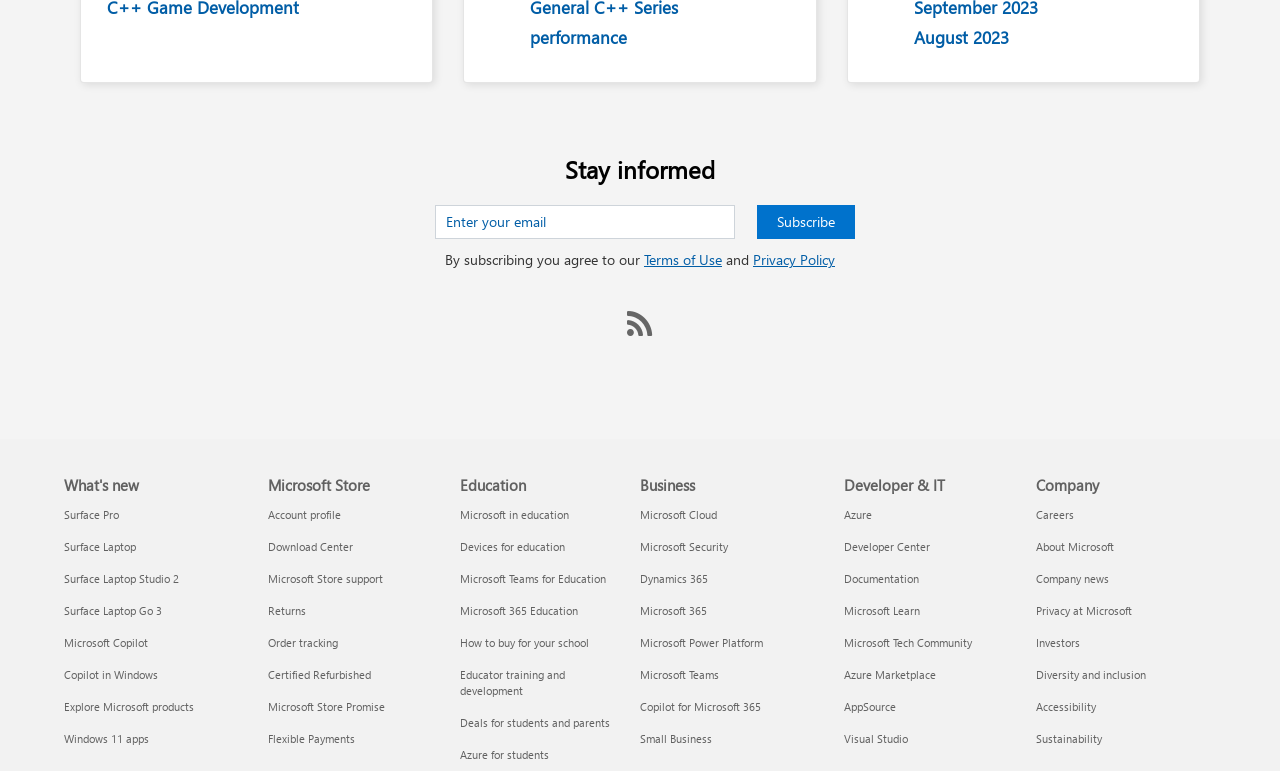Using the given element description, provide the bounding box coordinates (top-left x, top-left y, bottom-right x, bottom-right y) for the corresponding UI element in the screenshot: Deals for students and parents

[0.359, 0.928, 0.477, 0.947]